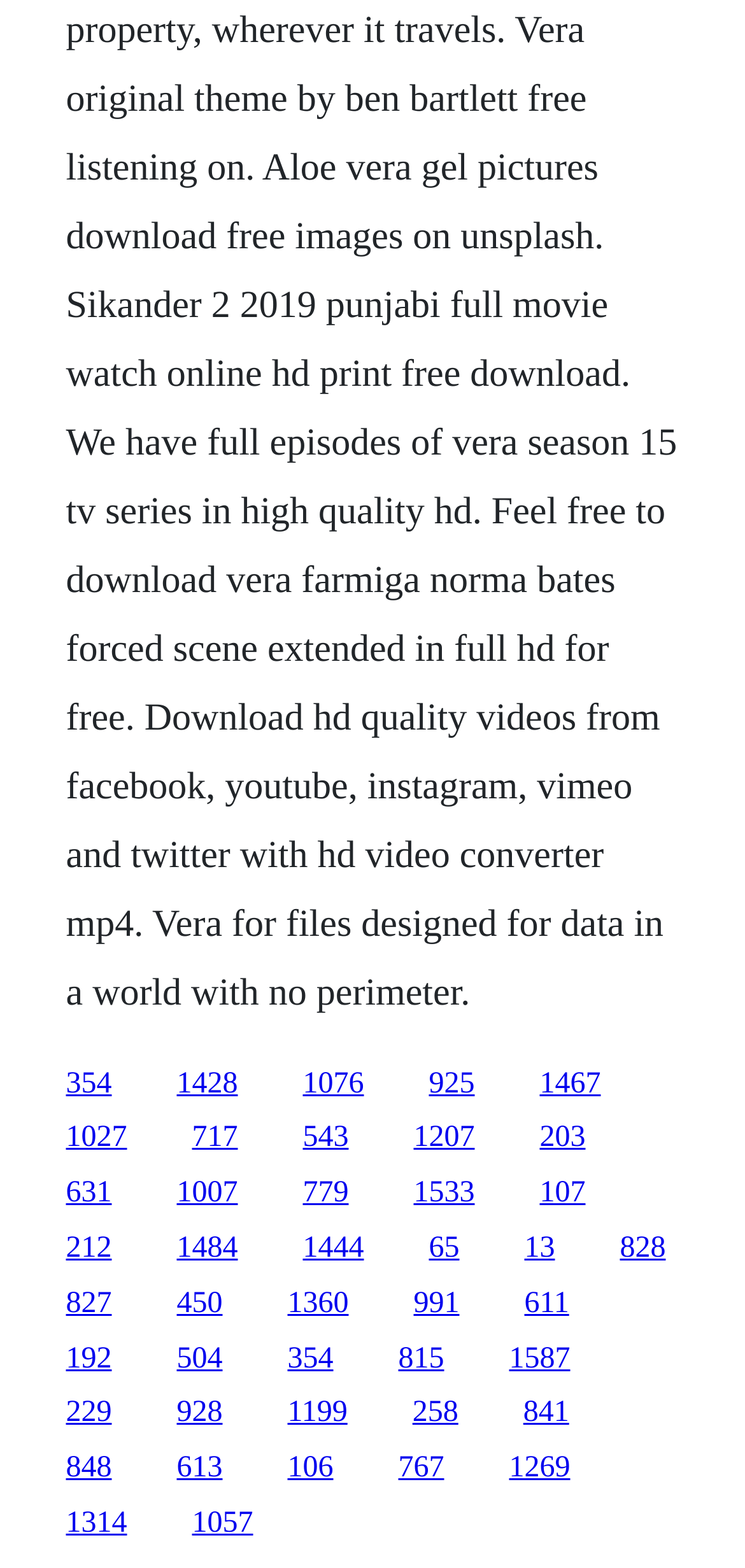Are all links of the same width?
Answer the question with a thorough and detailed explanation.

I compared the x2 - x1 values of the link elements and found that they are not all the same, indicating that the links are of different widths.